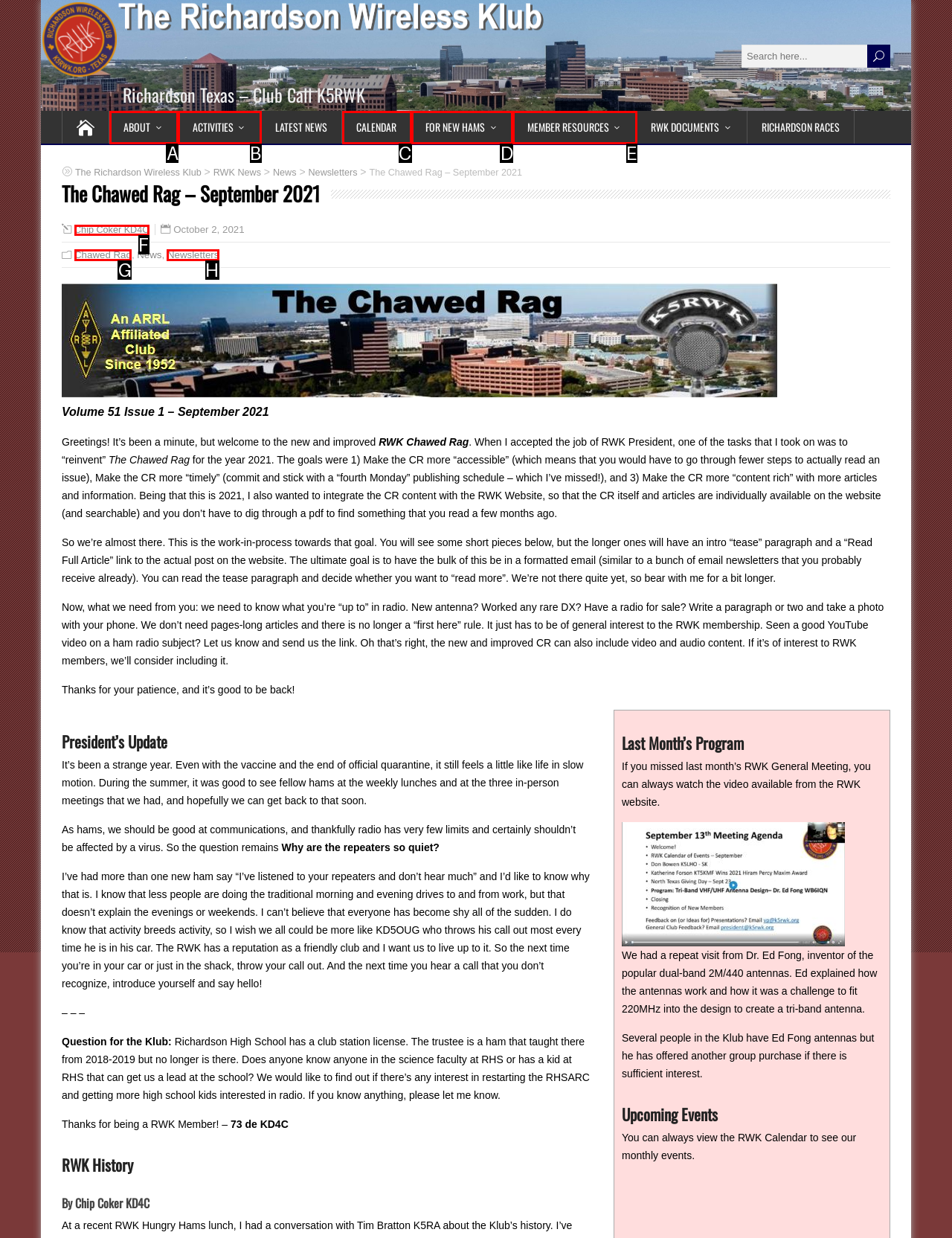Determine which option fits the element description: Chawed Rag
Answer with the option’s letter directly.

G